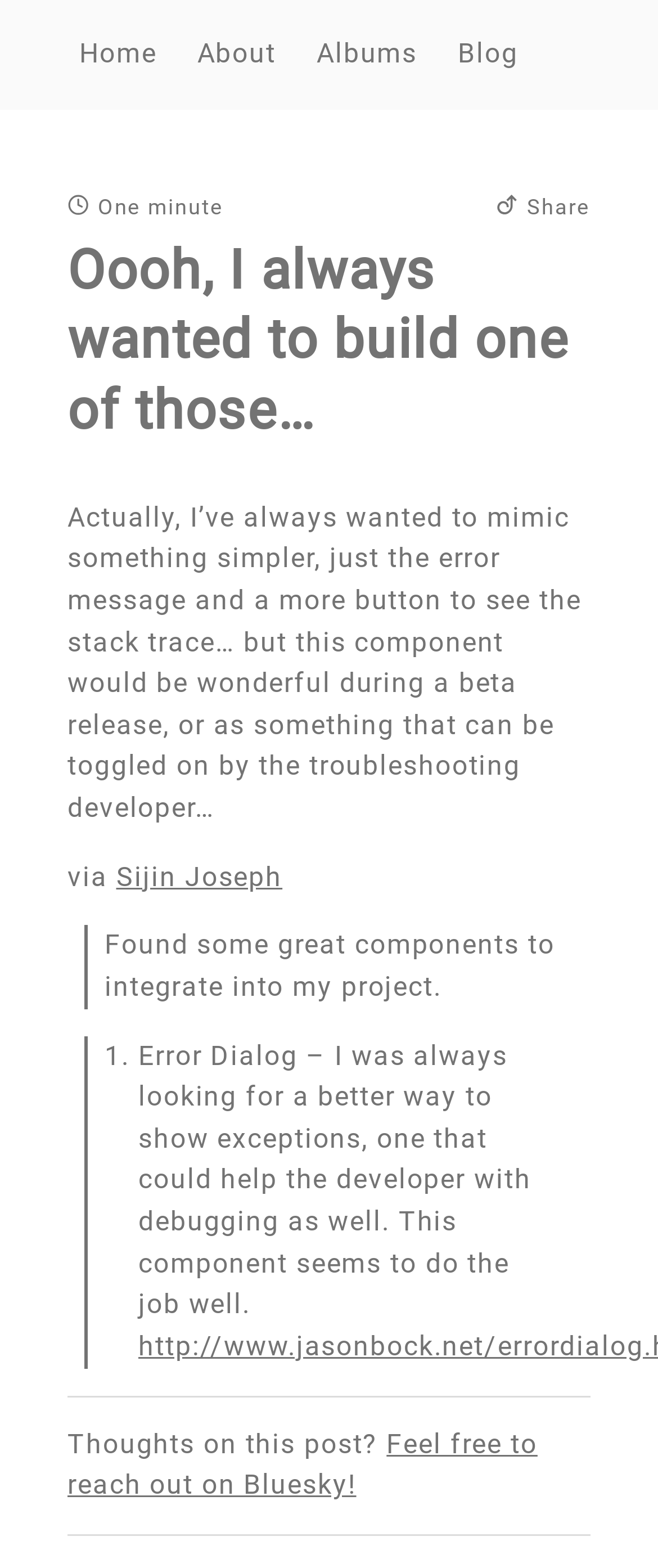Identify the bounding box coordinates for the UI element that matches this description: "Sijin Joseph".

[0.177, 0.549, 0.429, 0.569]